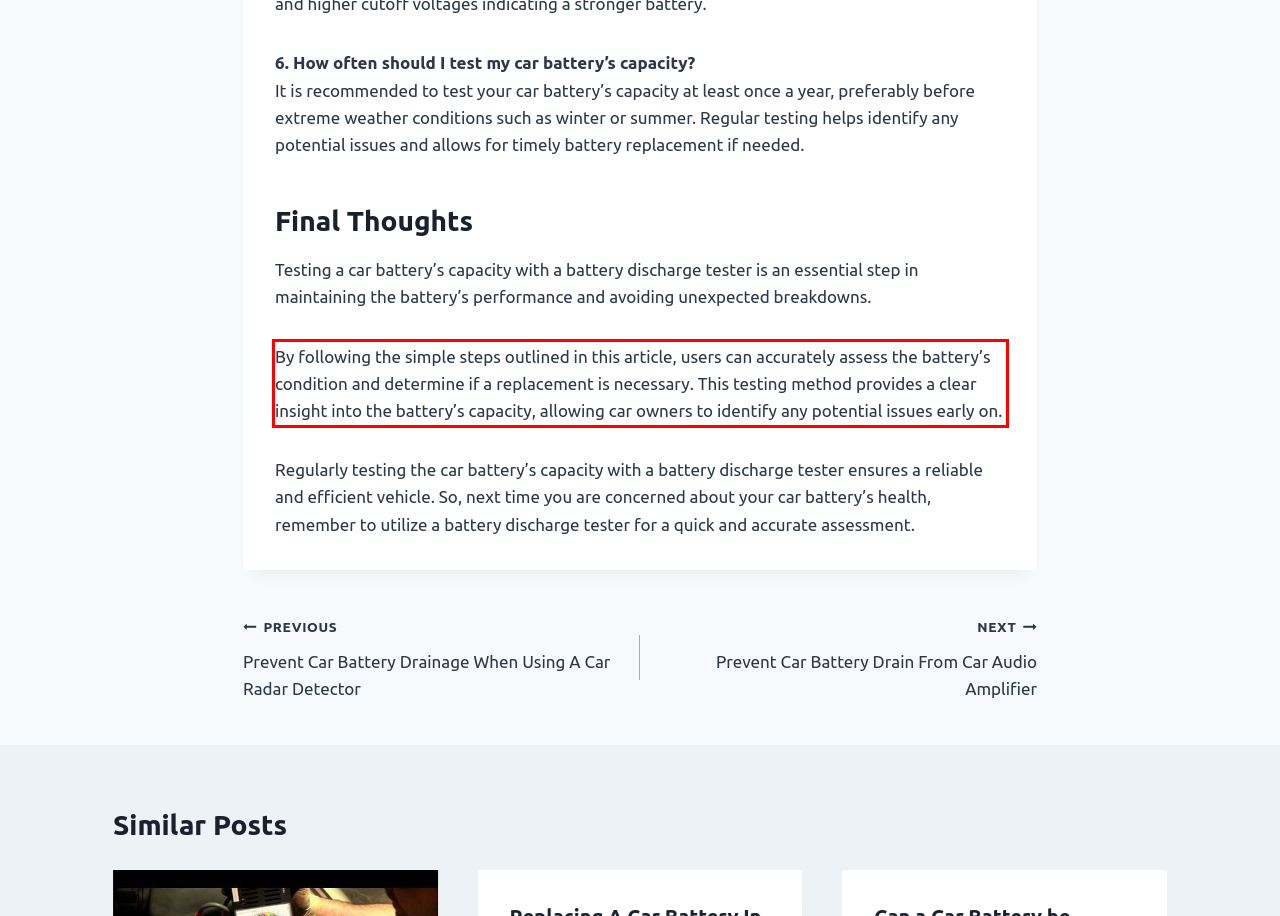Identify the text inside the red bounding box in the provided webpage screenshot and transcribe it.

By following the simple steps outlined in this article, users can accurately assess the battery’s condition and determine if a replacement is necessary. This testing method provides a clear insight into the battery’s capacity, allowing car owners to identify any potential issues early on.